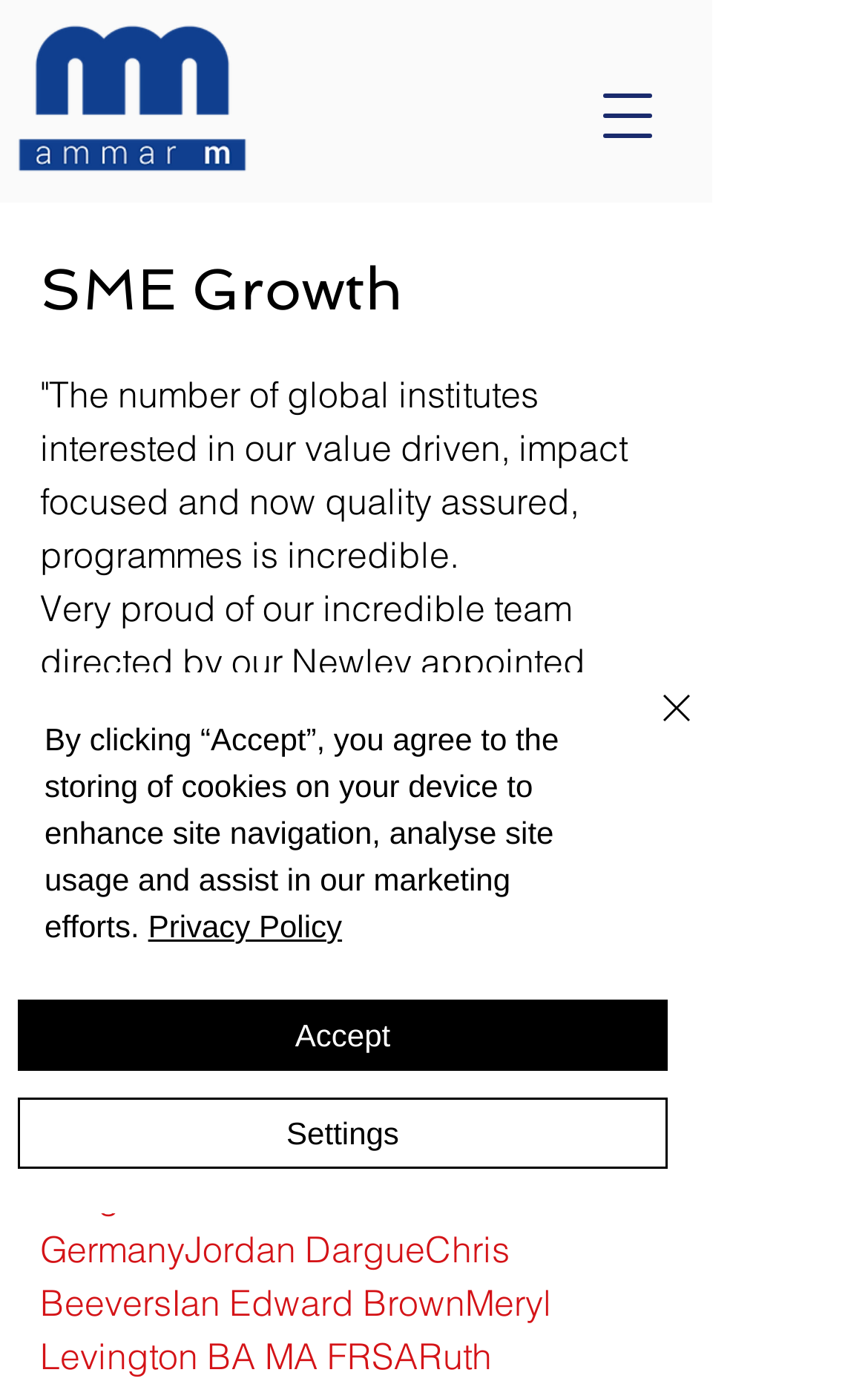How many buttons are there in the webpage?
Please look at the screenshot and answer using one word or phrase.

5